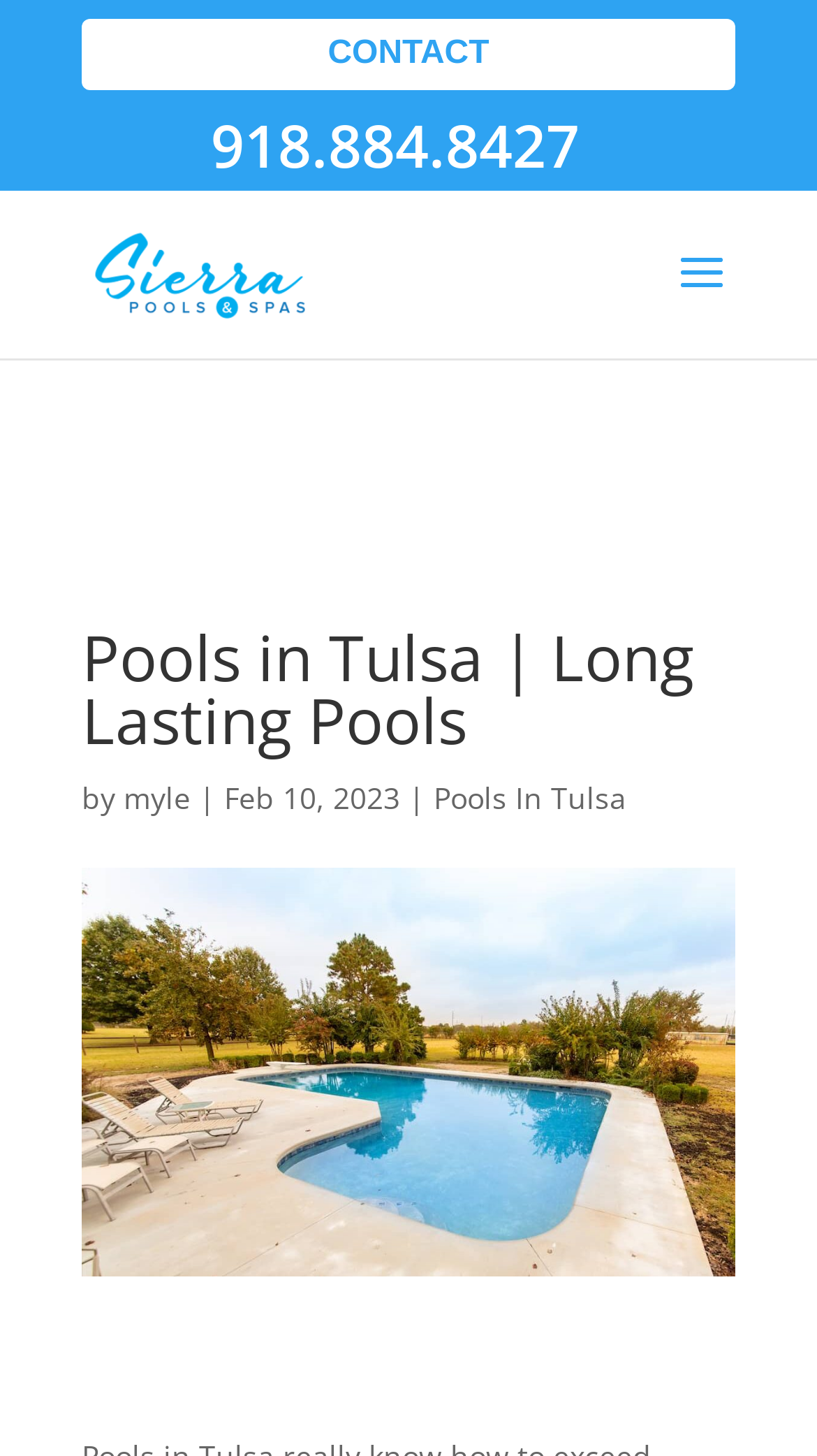Extract the bounding box coordinates for the UI element described as: "myle".

[0.151, 0.534, 0.233, 0.561]